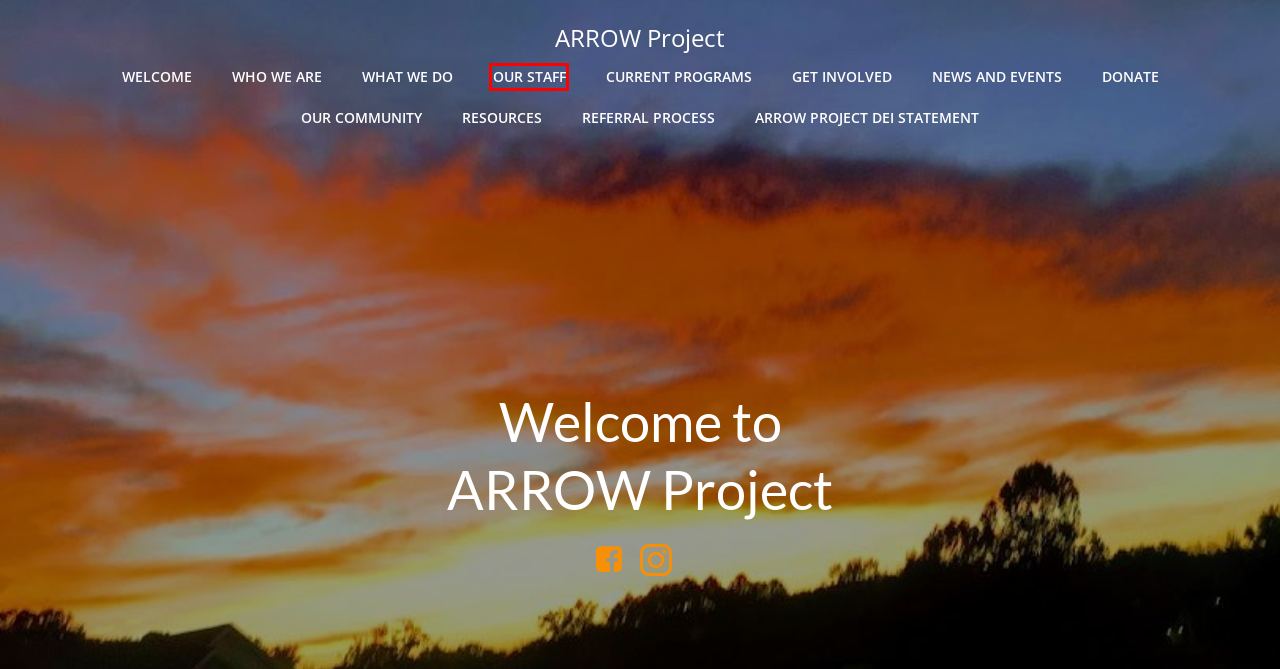You have a screenshot of a webpage with a red rectangle bounding box around an element. Identify the best matching webpage description for the new page that appears after clicking the element in the bounding box. The descriptions are:
A. Our Staff – ARROW Project
B. Who We Are – ARROW Project
C. News and Events – ARROW Project
D. Resources – ARROW Project
E. Donate – ARROW Project
F. Get Involved – ARROW Project
G. ARROW Project DEI Statement – ARROW Project
H. Current Programs – ARROW Project

A